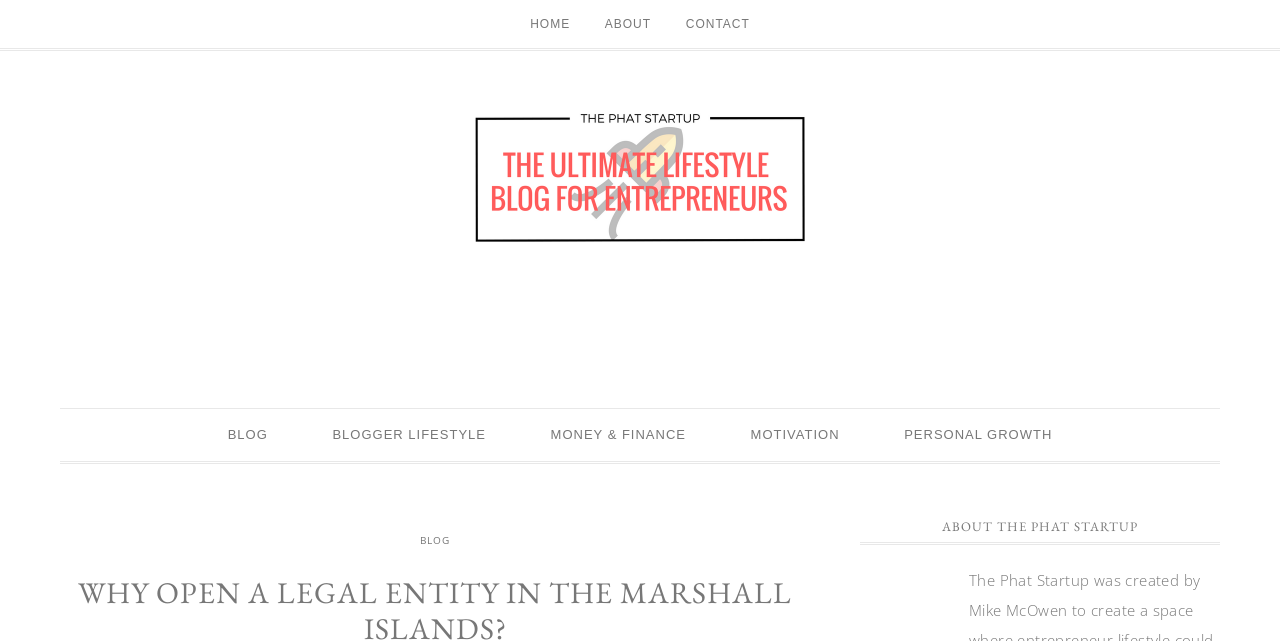Please identify the bounding box coordinates of the element I should click to complete this instruction: 'Log in'. The coordinates should be given as four float numbers between 0 and 1, like this: [left, top, right, bottom].

None